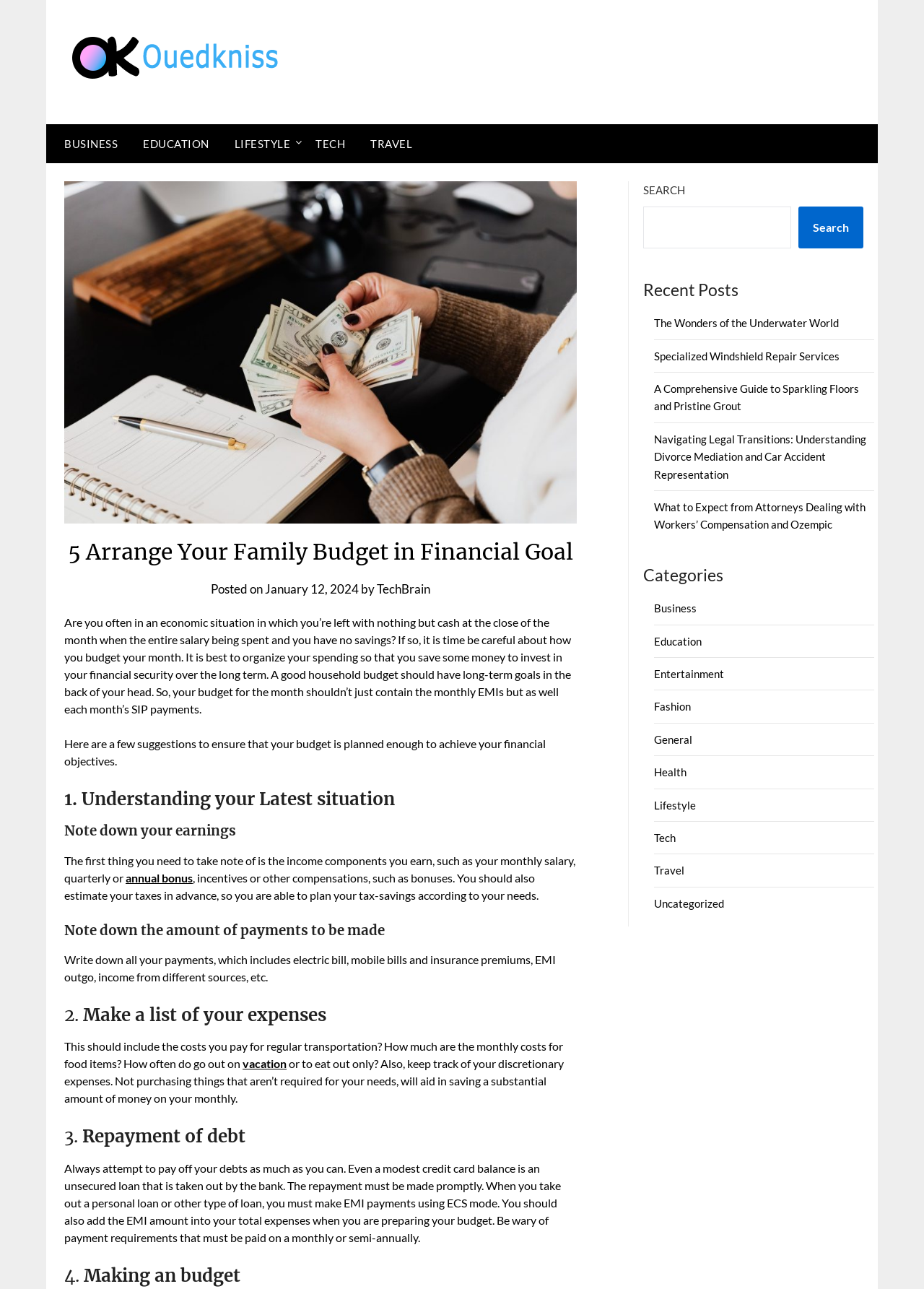Identify the bounding box for the described UI element: "Lifestyle".

[0.708, 0.619, 0.753, 0.629]